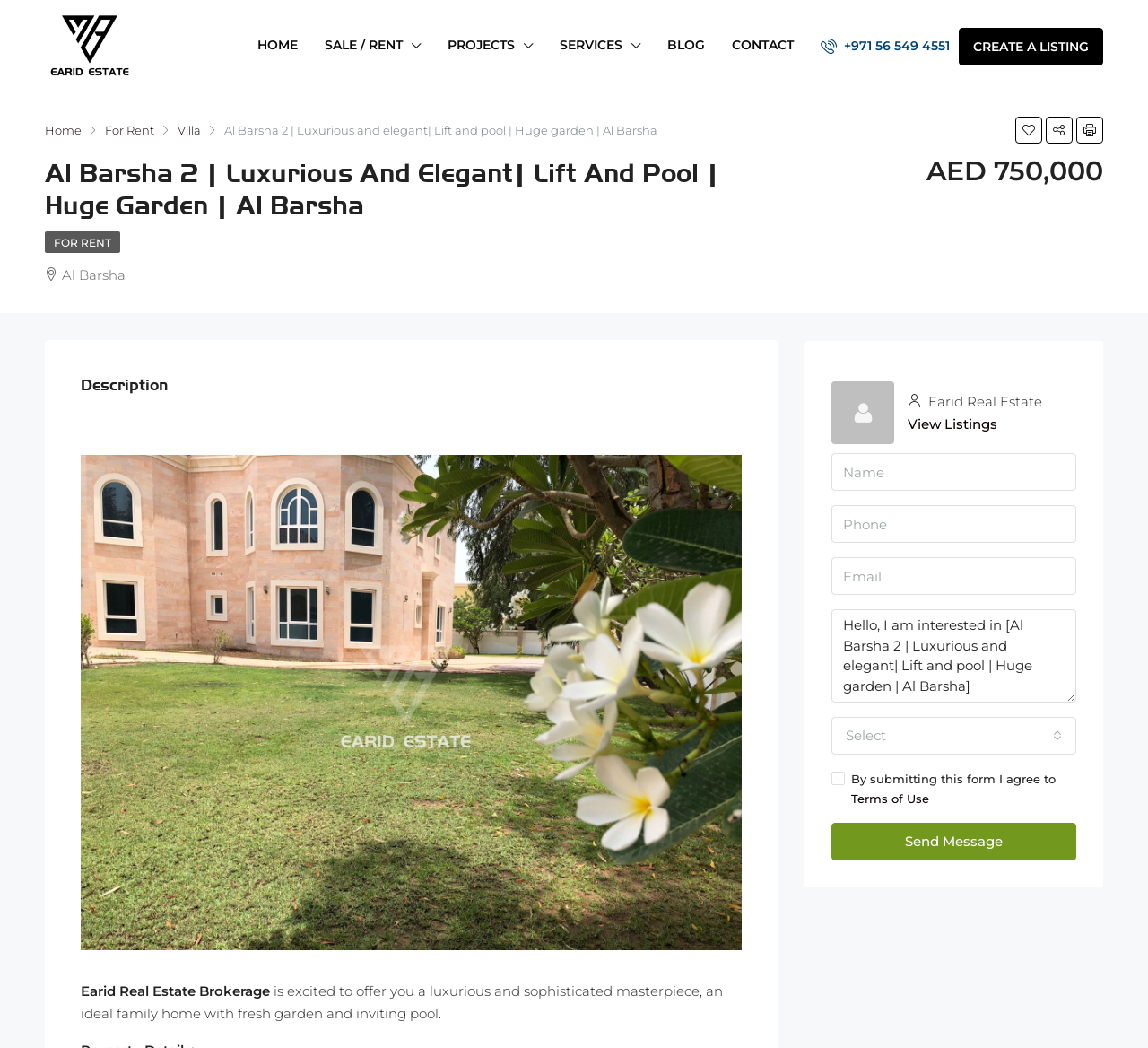Please provide a comprehensive answer to the question based on the screenshot: What is the price of the property?

I found this answer by looking at the text 'AED 750,000' on the page, which is likely the price of the property being described.